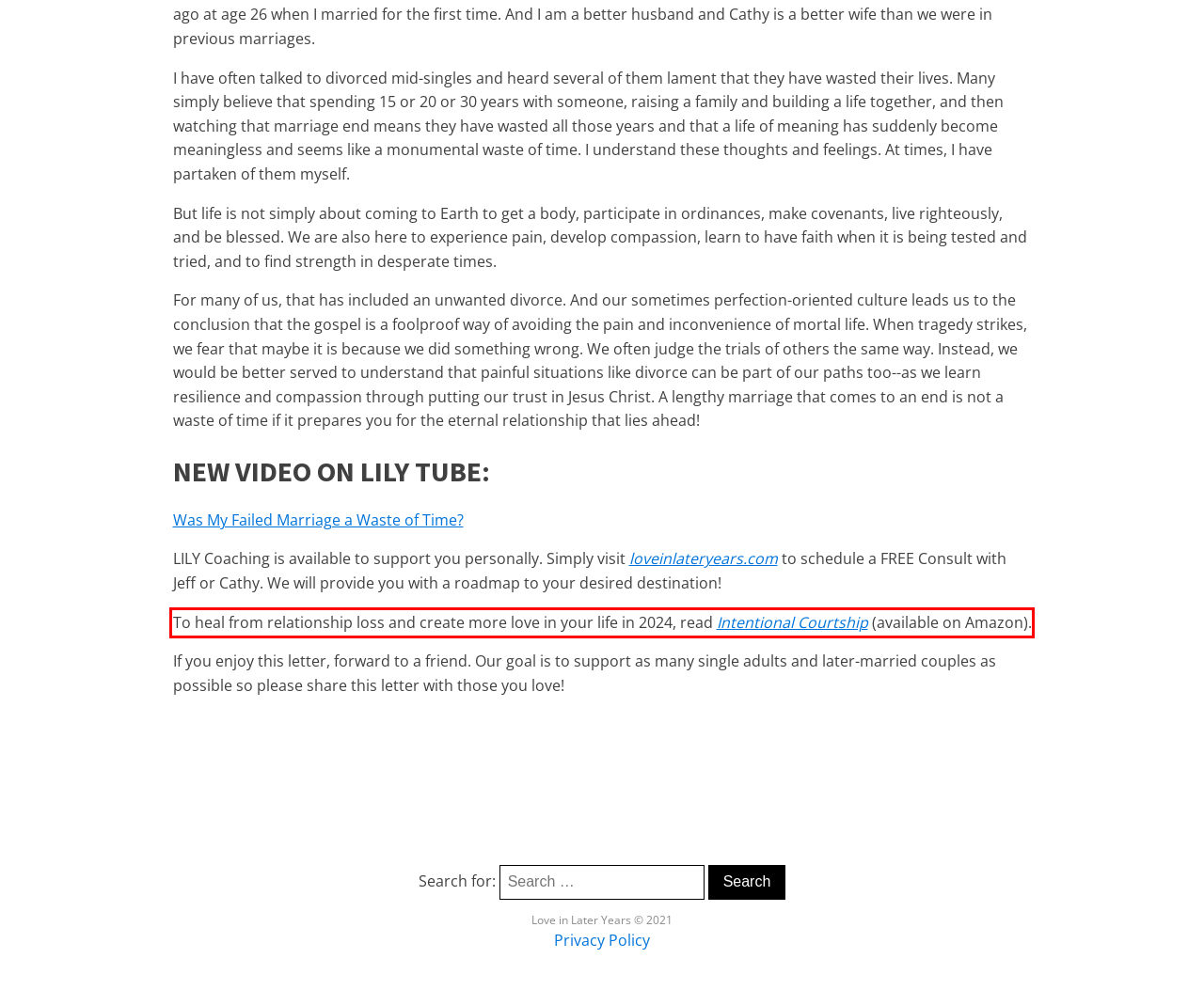Within the screenshot of the webpage, there is a red rectangle. Please recognize and generate the text content inside this red bounding box.

To heal from relationship loss and create more love in your life in 2024, read Intentional Courtship (available on Amazon).